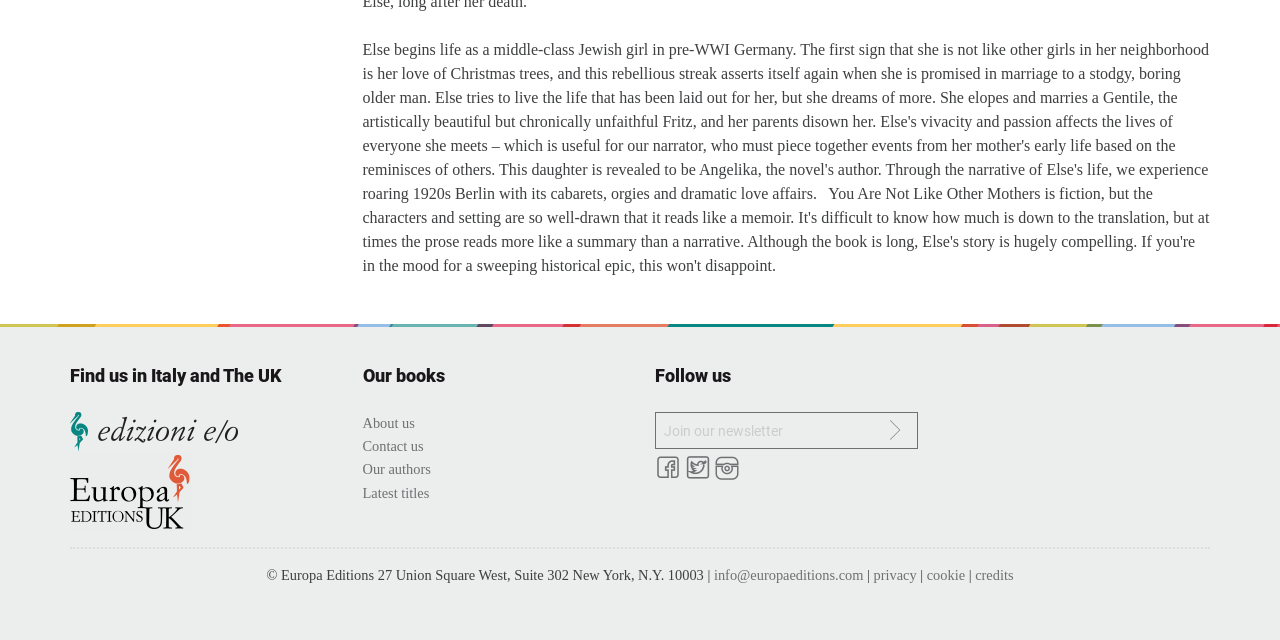Calculate the bounding box coordinates of the UI element given the description: "我的技术分享".

None